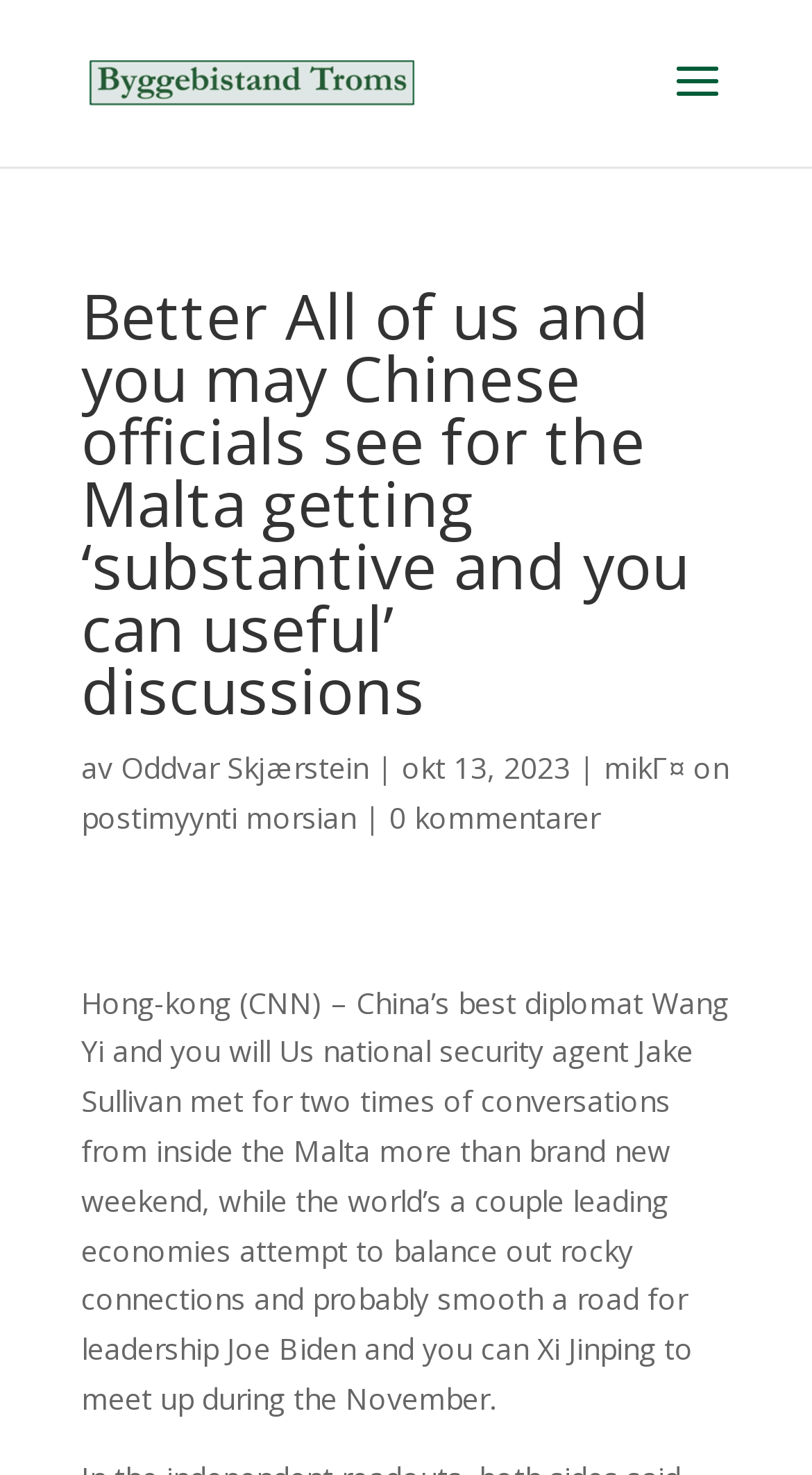Identify the bounding box for the element characterized by the following description: "mikГ¤ on postimyynti morsian".

[0.1, 0.507, 0.897, 0.567]